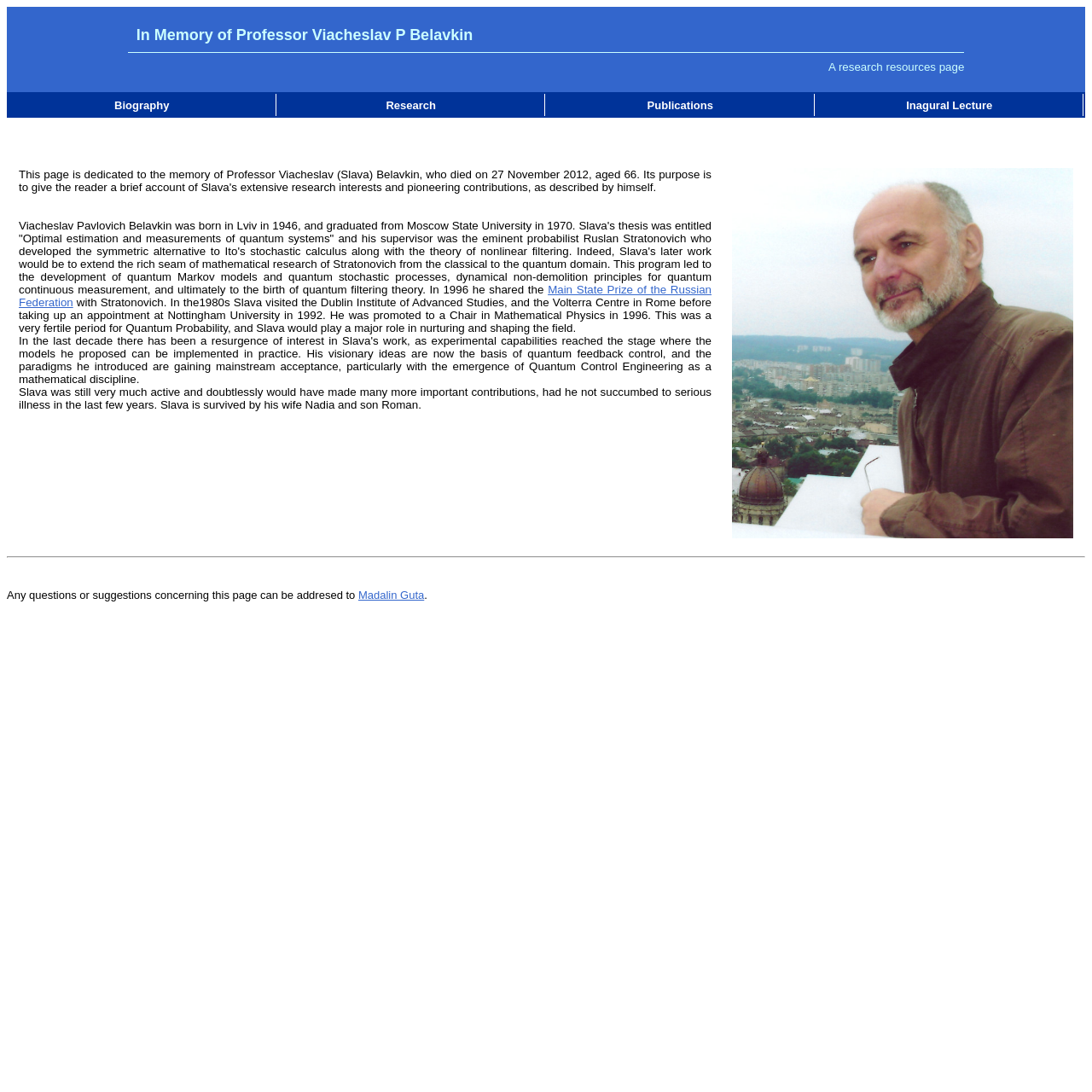Using the elements shown in the image, answer the question comprehensively: What is the name of the professor being remembered?

The name of the professor being remembered can be found in the title of the webpage, which is 'In Memory of Professor Viacheslav P Belavkin'. This title is also repeated in the first table cell of the webpage, which provides a brief description of the webpage's purpose.